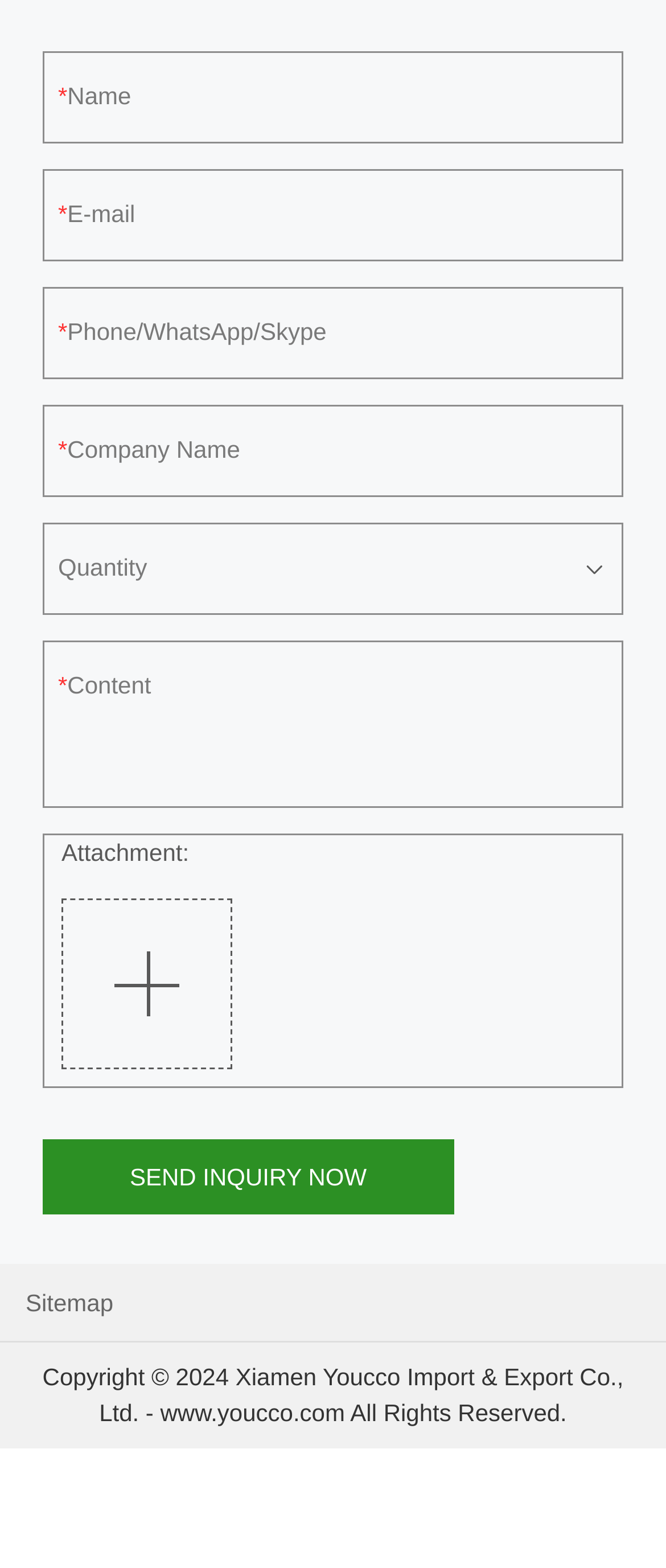Answer the question briefly using a single word or phrase: 
Who owns the copyright of the webpage?

Xiamen Youcco Import & Export Co., Ltd.